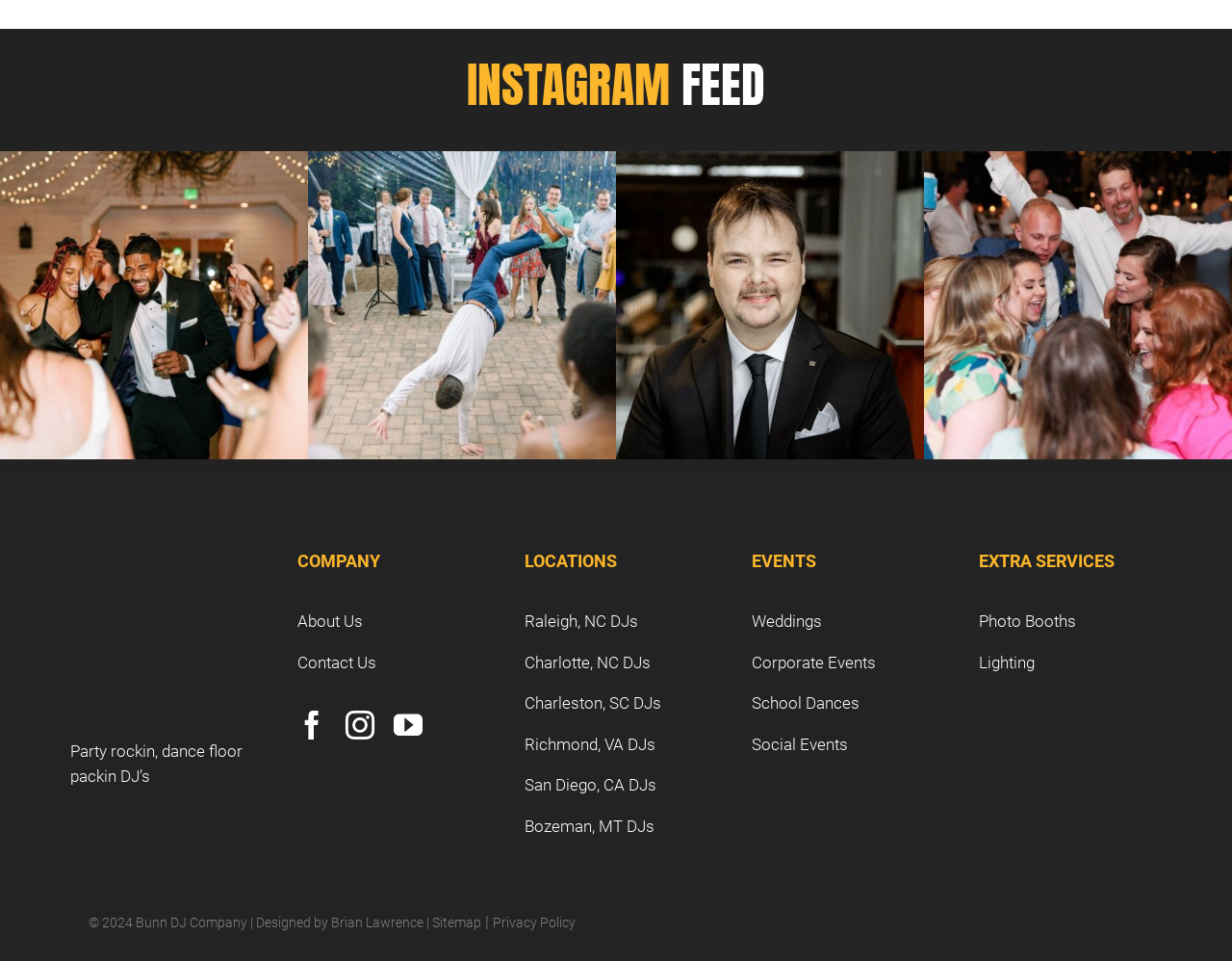Determine the bounding box coordinates for the area you should click to complete the following instruction: "View Instagram feed".

[0.553, 0.051, 0.621, 0.126]